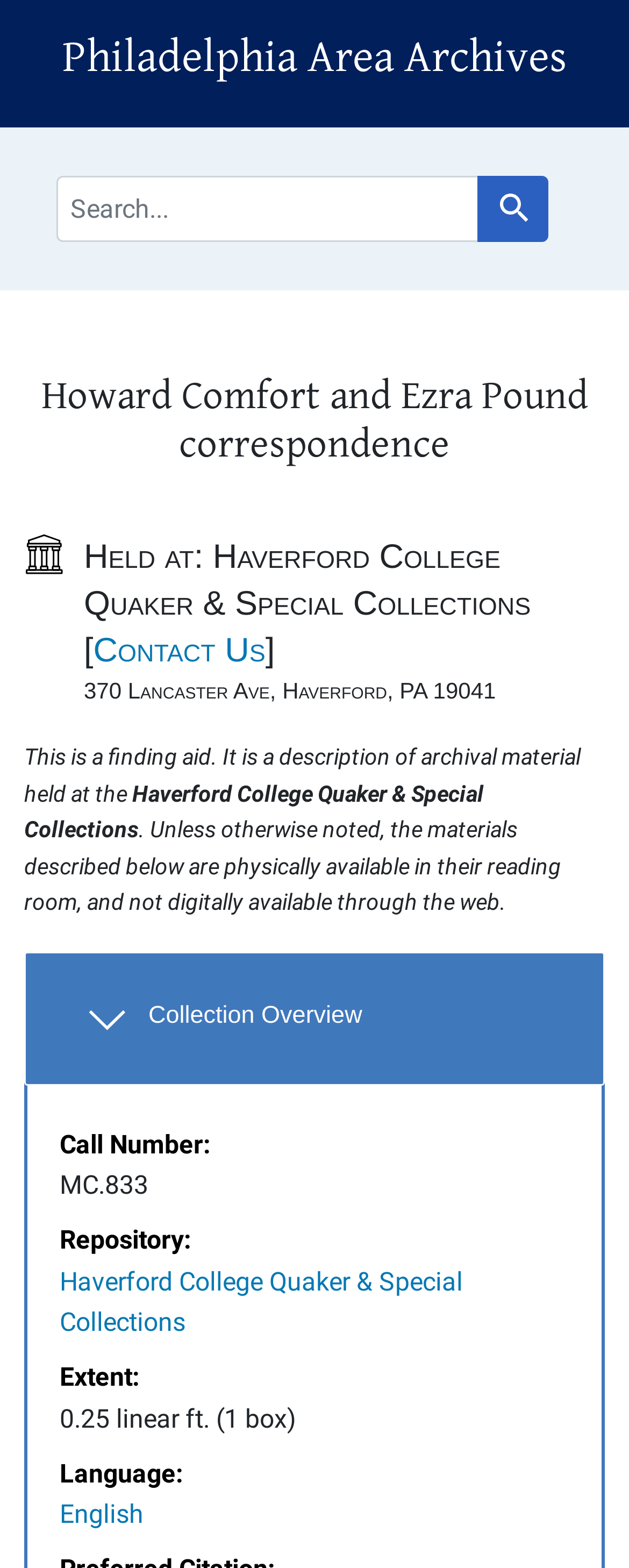Determine the bounding box coordinates of the target area to click to execute the following instruction: "Search for English."

[0.095, 0.956, 0.228, 0.976]